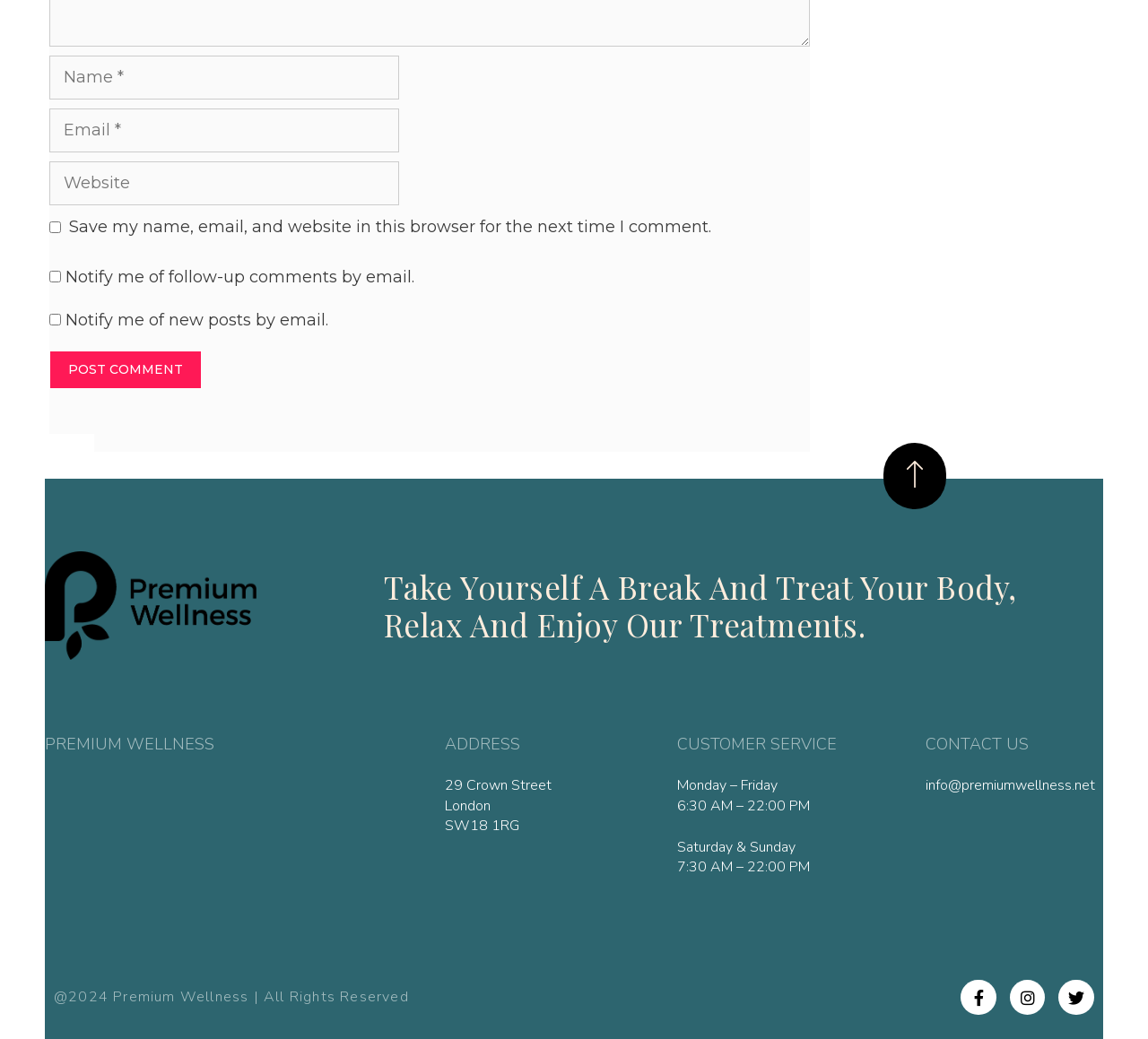Provide the bounding box coordinates for the UI element that is described by this text: "parent_node: Comment name="url" placeholder="Website"". The coordinates should be in the form of four float numbers between 0 and 1: [left, top, right, bottom].

[0.043, 0.155, 0.348, 0.198]